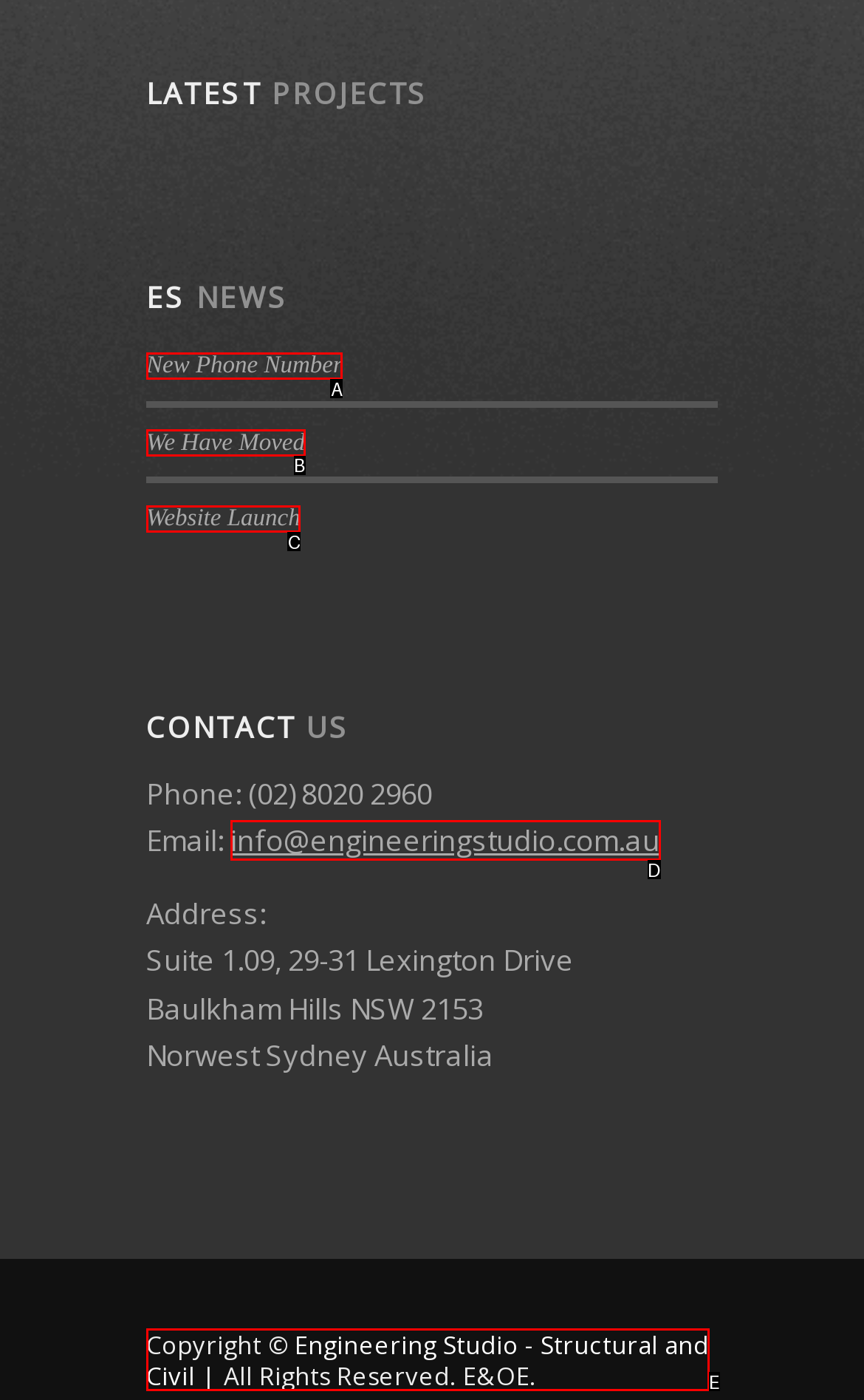Determine which option aligns with the description: info@engineeringstudio.com.au. Provide the letter of the chosen option directly.

D